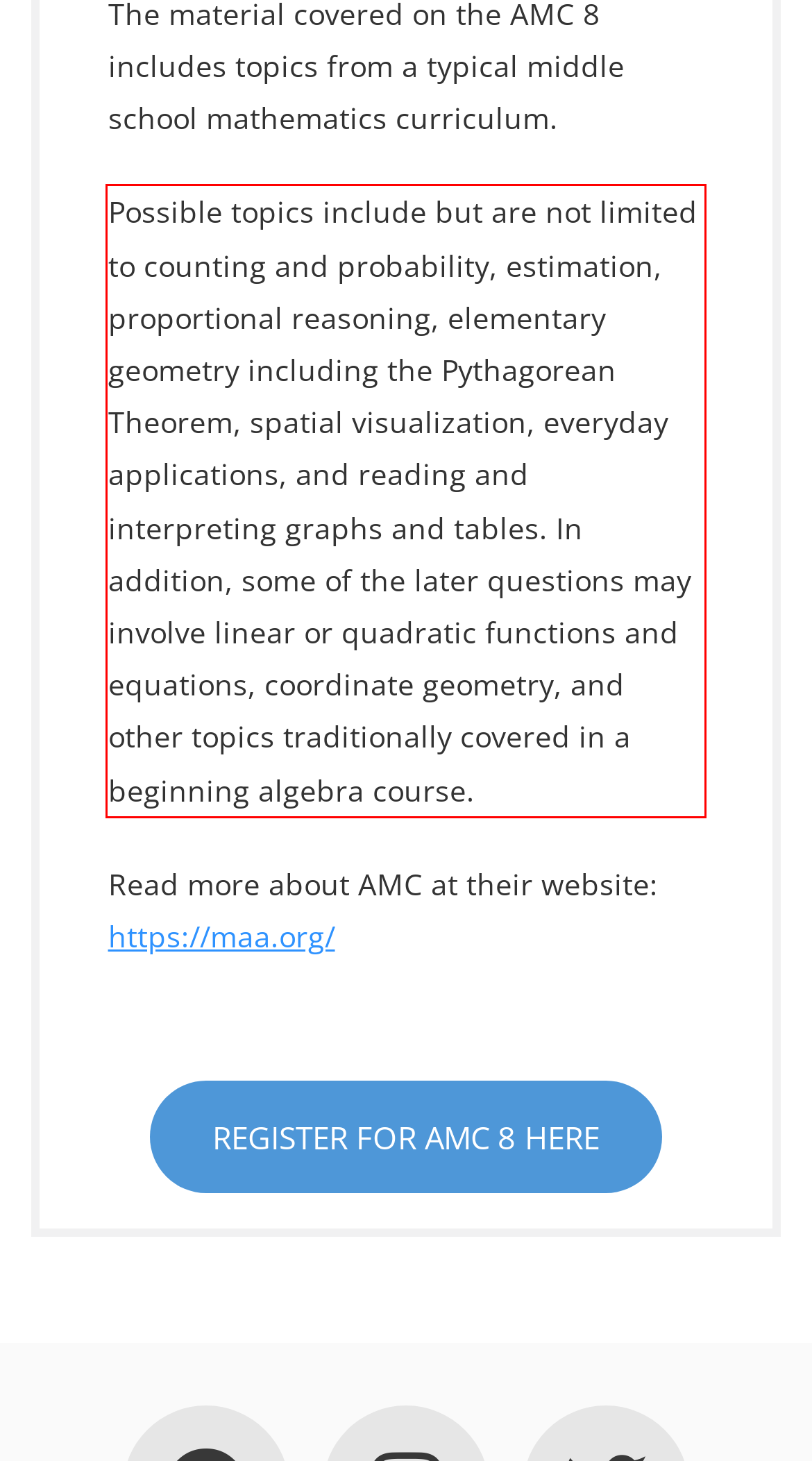You are given a screenshot showing a webpage with a red bounding box. Perform OCR to capture the text within the red bounding box.

Possible topics include but are not limited to counting and probability, estimation, proportional reasoning, elementary geometry including the Pythagorean Theorem, spatial visualization, everyday applications, and reading and interpreting graphs and tables. In addition, some of the later questions may involve linear or quadratic functions and equations, coordinate geometry, and other topics traditionally covered in a beginning algebra course.